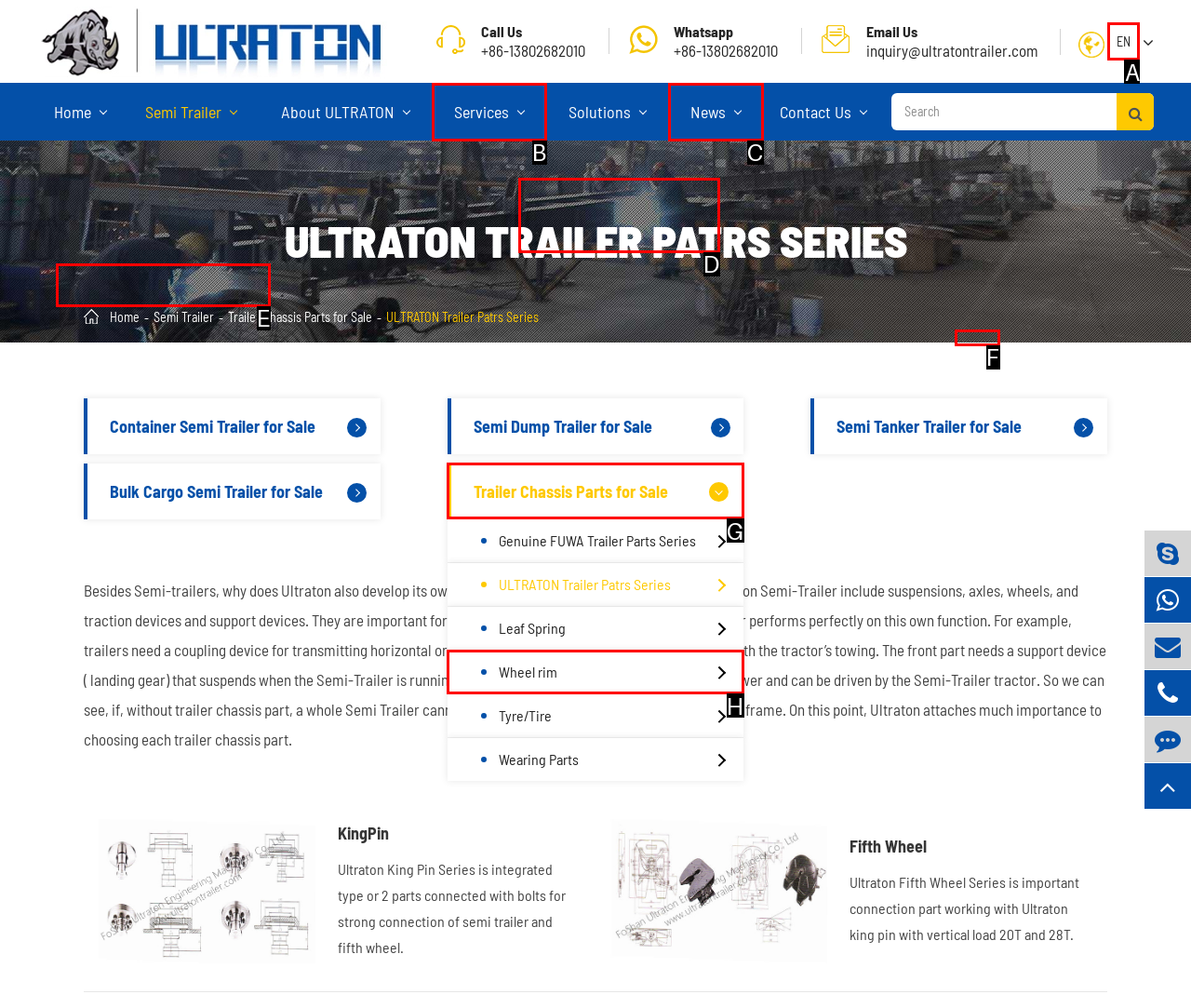Identify the HTML element to click to execute this task: Switch to English Respond with the letter corresponding to the proper option.

A